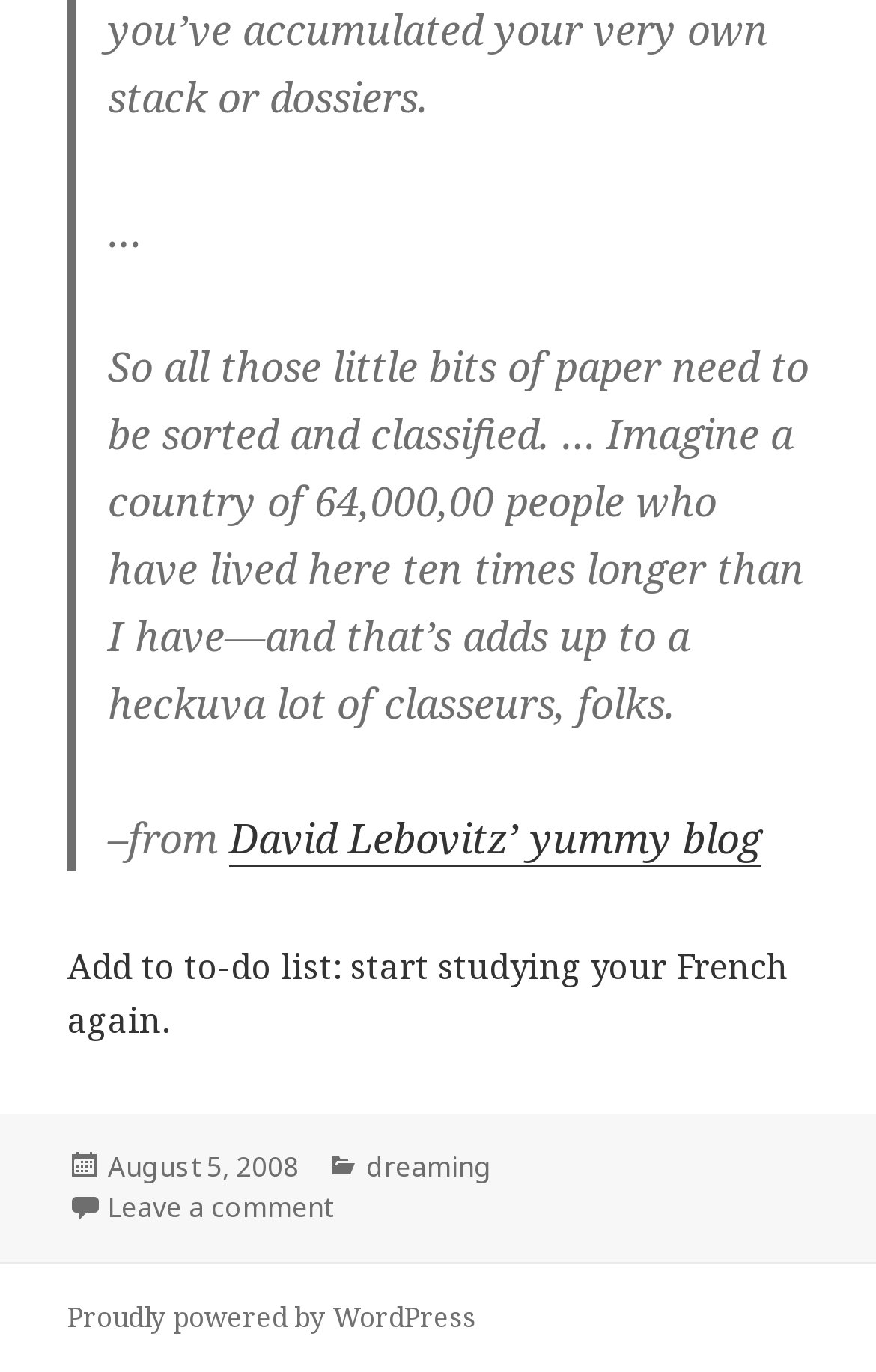What is the blogging platform used for this website?
Please use the image to provide an in-depth answer to the question.

The answer can be found at the bottom of the webpage, where it says 'Proudly powered by WordPress', indicating that WordPress is the blogging platform used for this website.